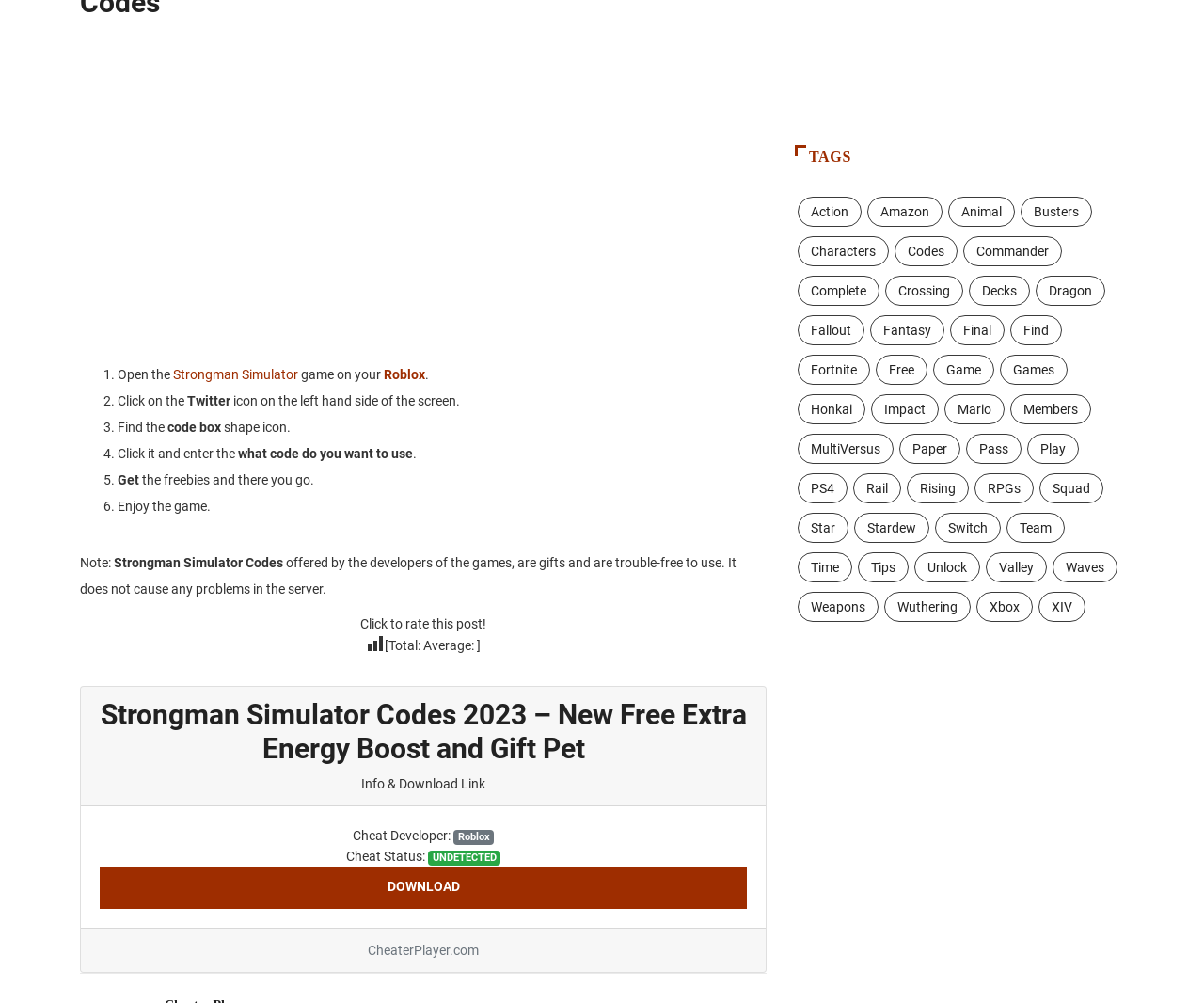Find the bounding box of the UI element described as: "Strongman Simulator". The bounding box coordinates should be given as four float values between 0 and 1, i.e., [left, top, right, bottom].

[0.144, 0.366, 0.248, 0.381]